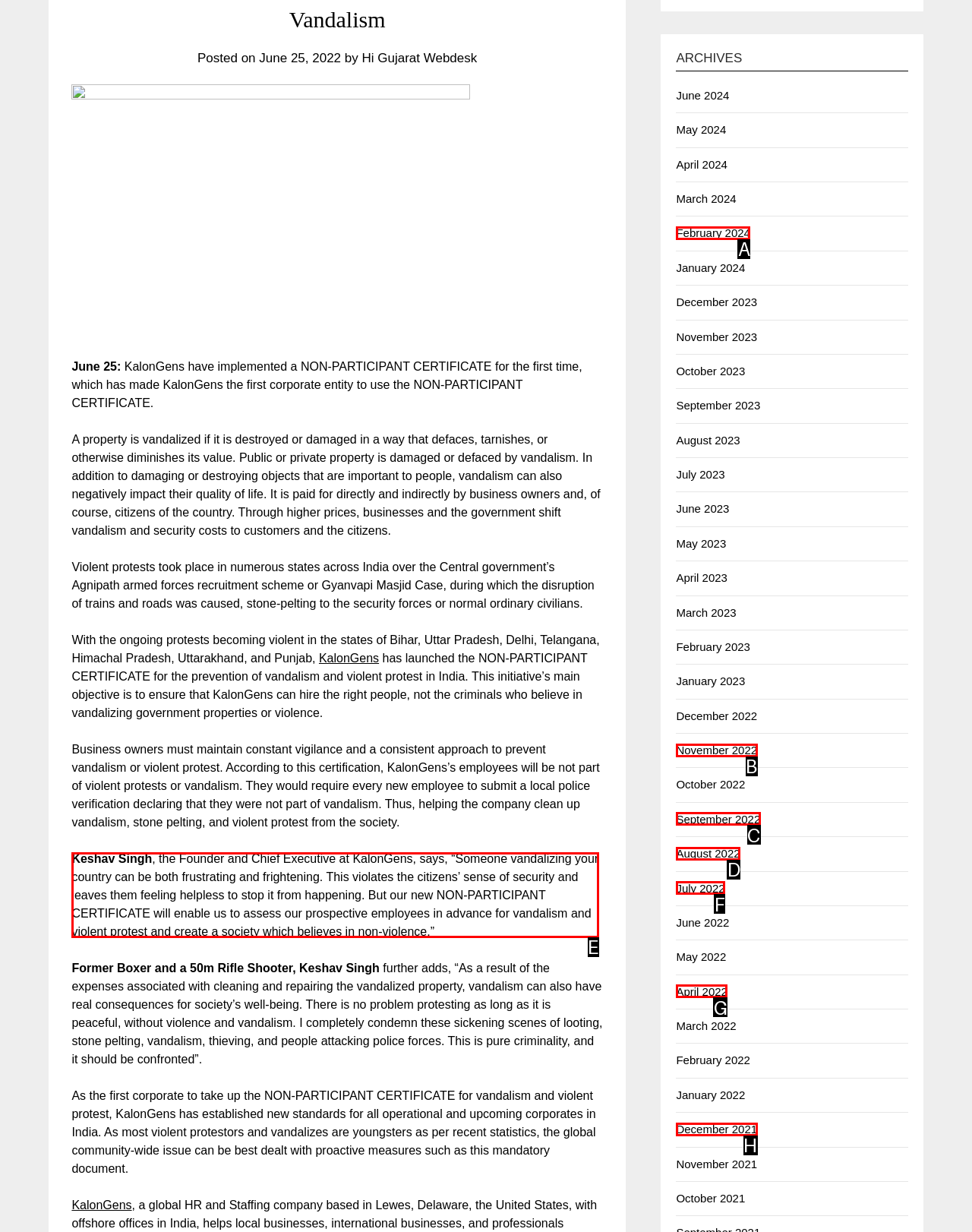Given the task: Read the article by Keshav Singh, tell me which HTML element to click on.
Answer with the letter of the correct option from the given choices.

E